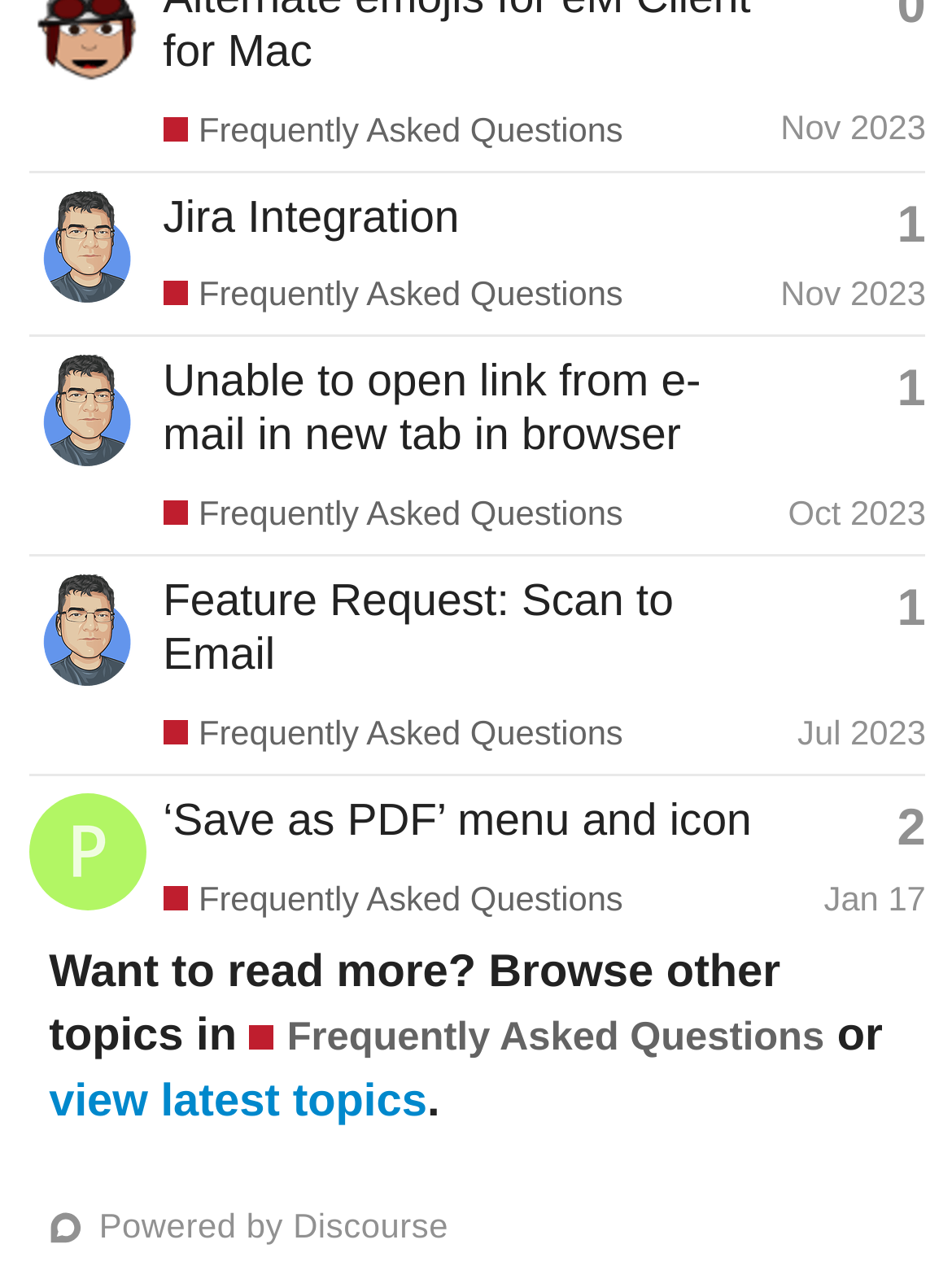Specify the bounding box coordinates of the element's area that should be clicked to execute the given instruction: "View latest topics". The coordinates should be four float numbers between 0 and 1, i.e., [left, top, right, bottom].

[0.051, 0.839, 0.449, 0.879]